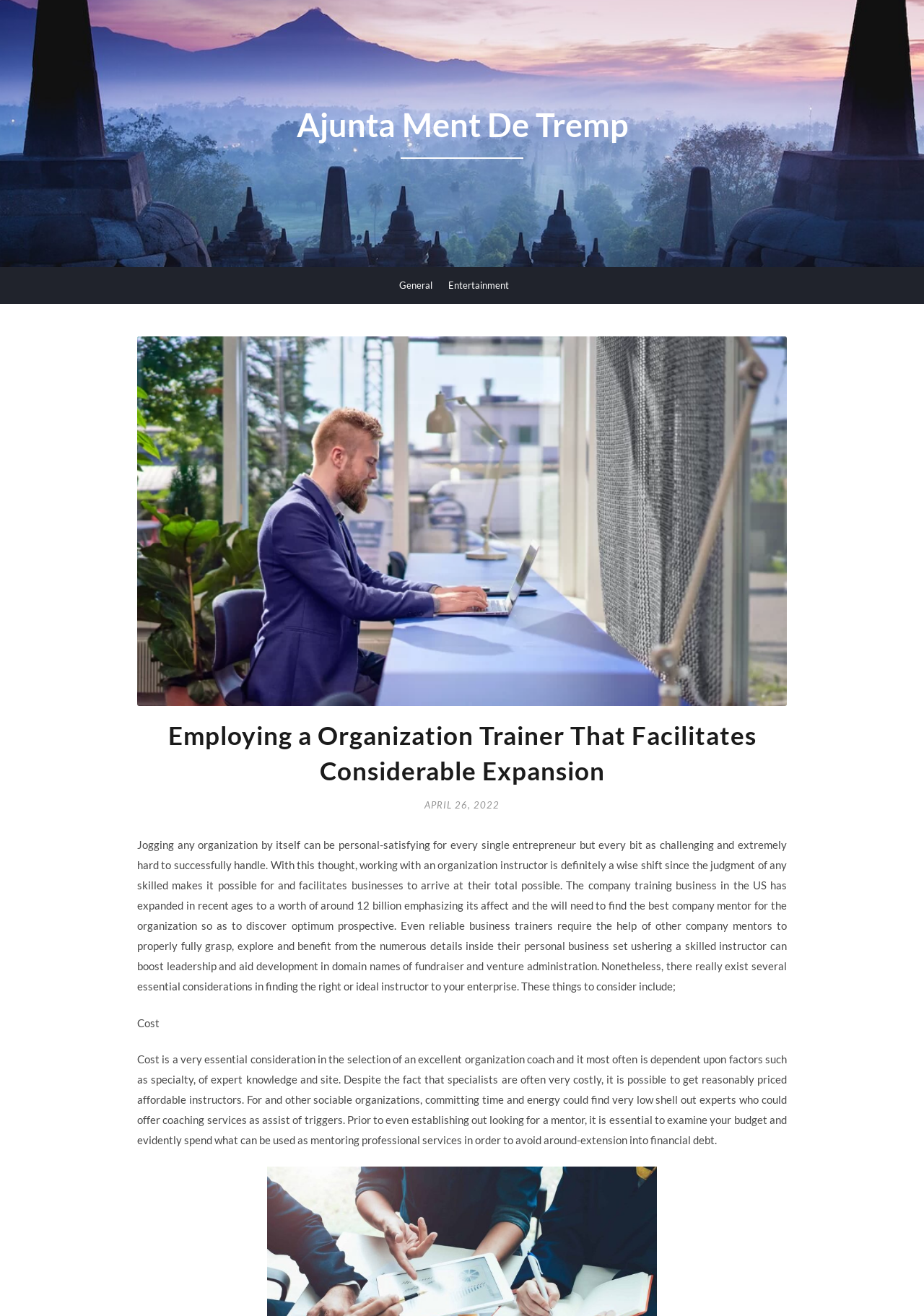Respond to the question below with a single word or phrase:
What is the cost consideration in selecting an organization coach?

dependent on factors such as specialty, expert knowledge and site